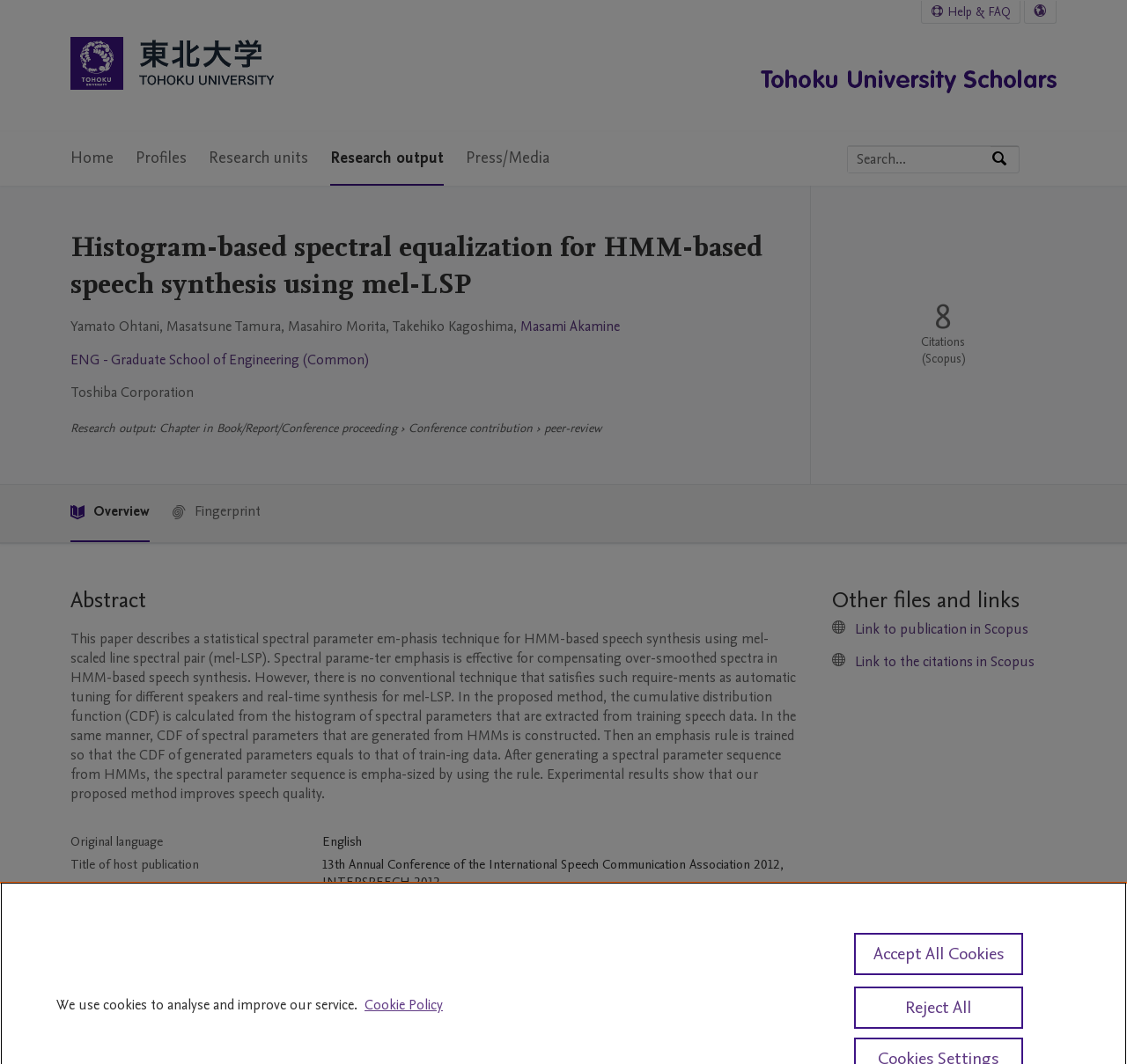Please find and report the primary heading text from the webpage.

Histogram-based spectral equalization for HMM-based speech synthesis using mel-LSP